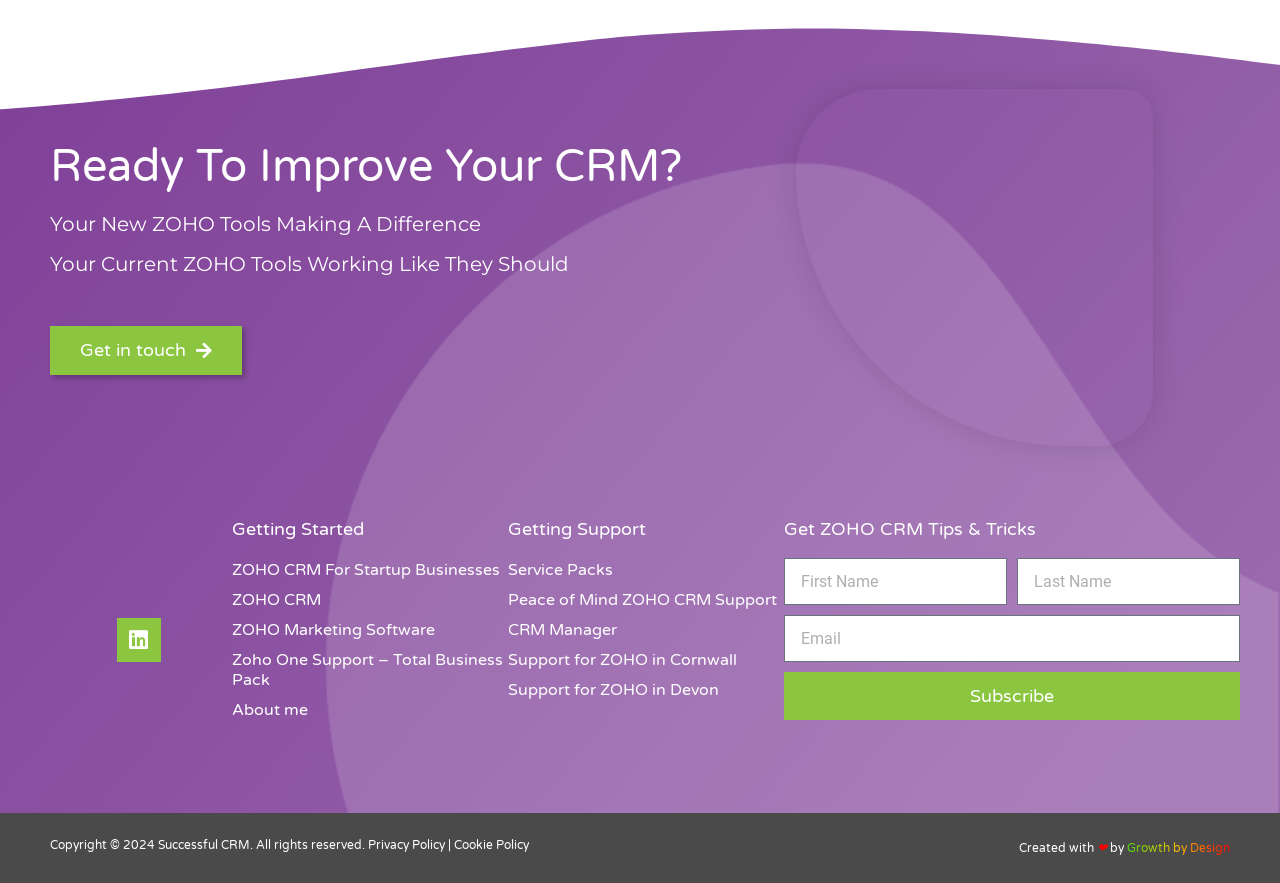Specify the bounding box coordinates for the region that must be clicked to perform the given instruction: "Get support for ZOHO in Cornwall".

[0.397, 0.734, 0.607, 0.761]